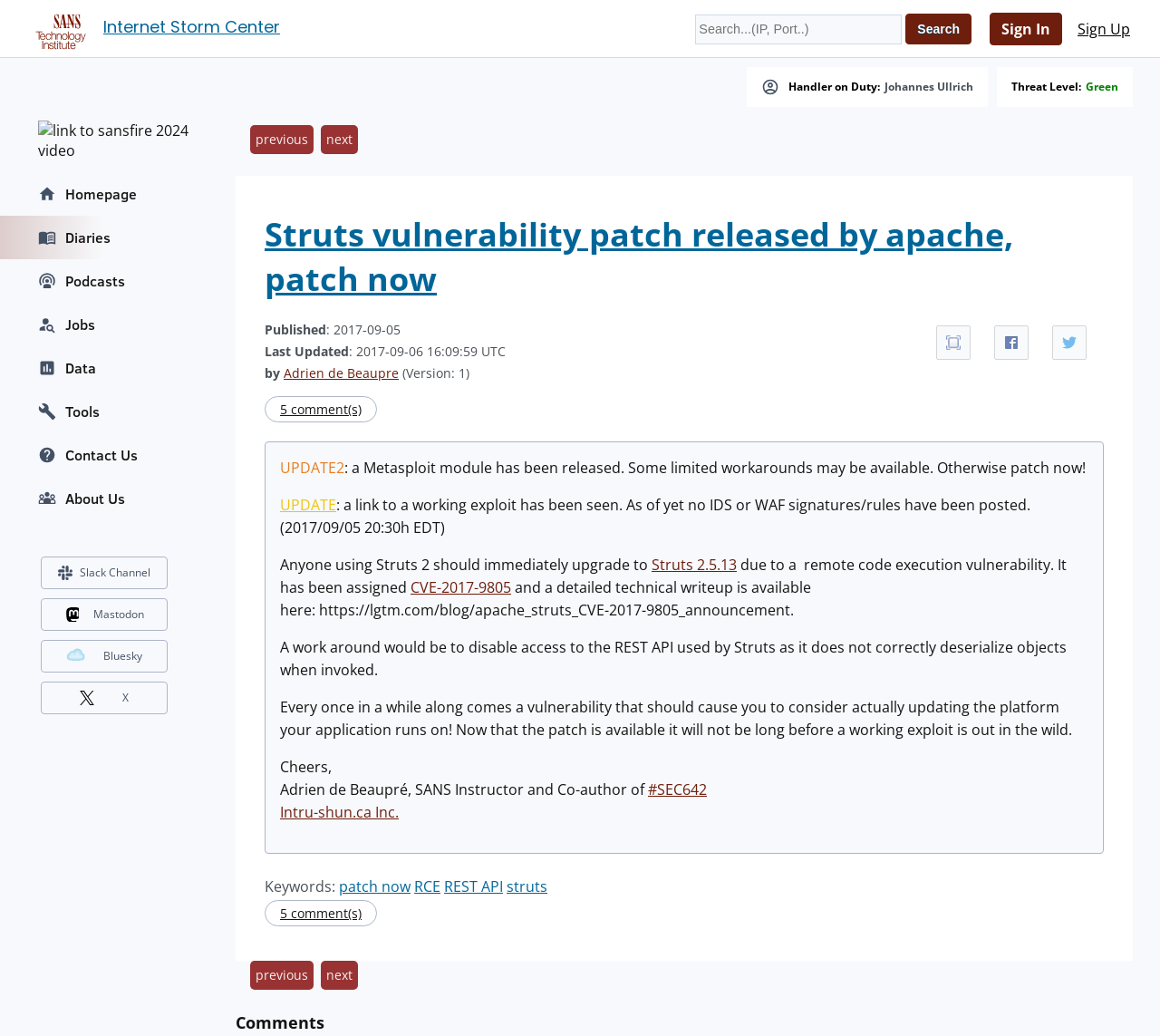Answer the question in a single word or phrase:
Who is the author of the article?

Adrien de Beaupre